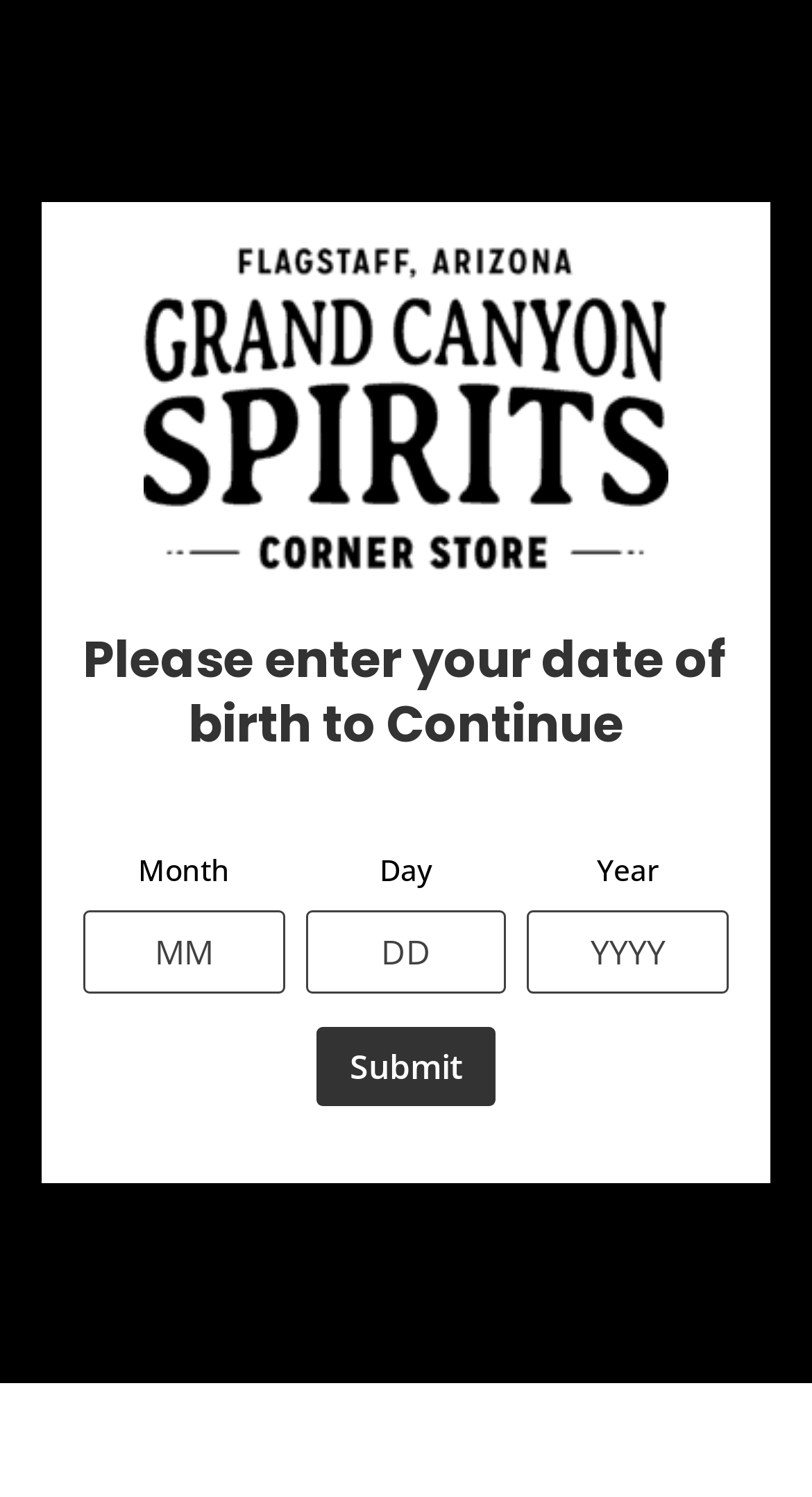Identify the bounding box for the described UI element: "April 2018".

None